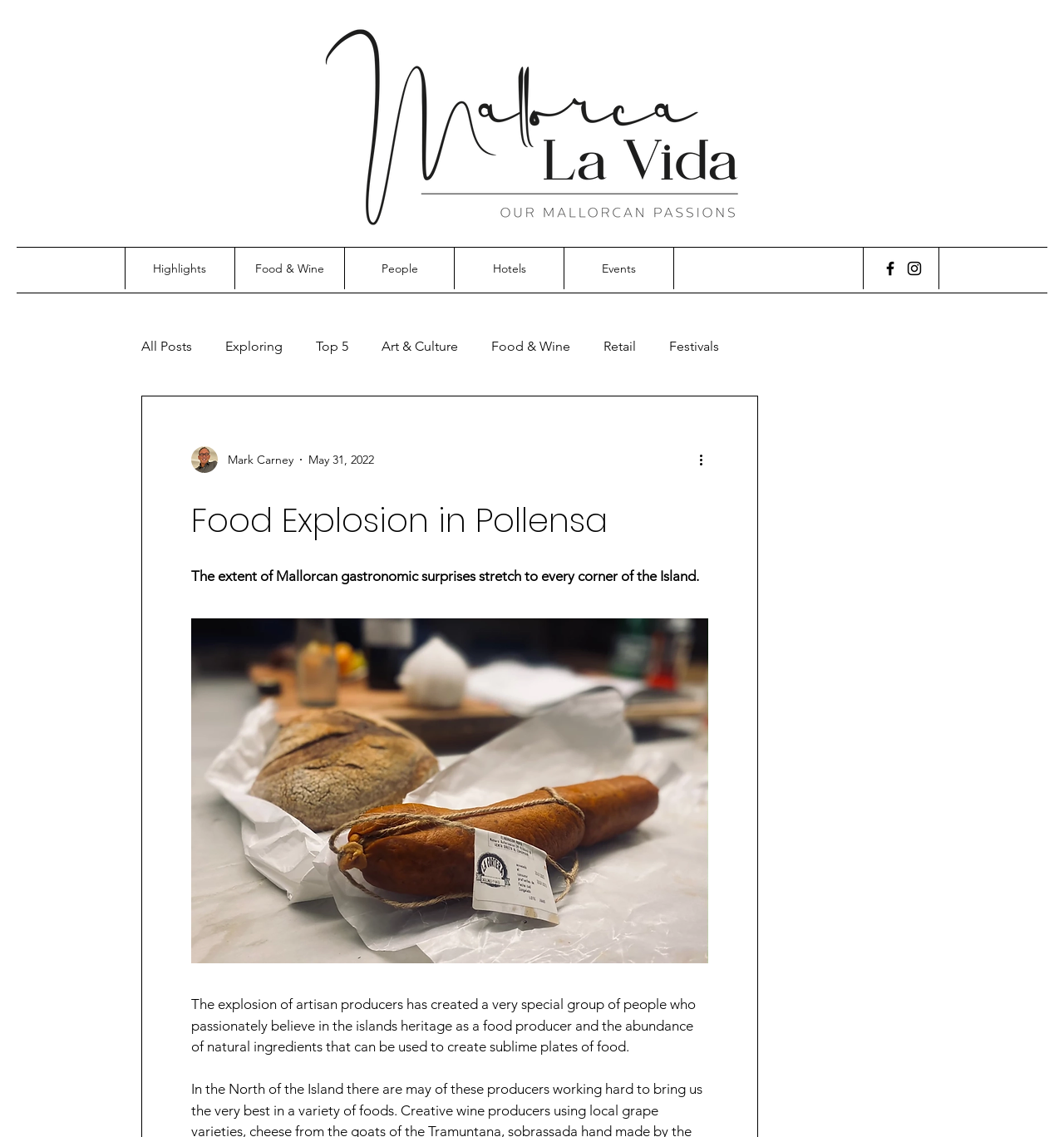Identify the primary heading of the webpage and provide its text.

Food Explosion in Pollensa